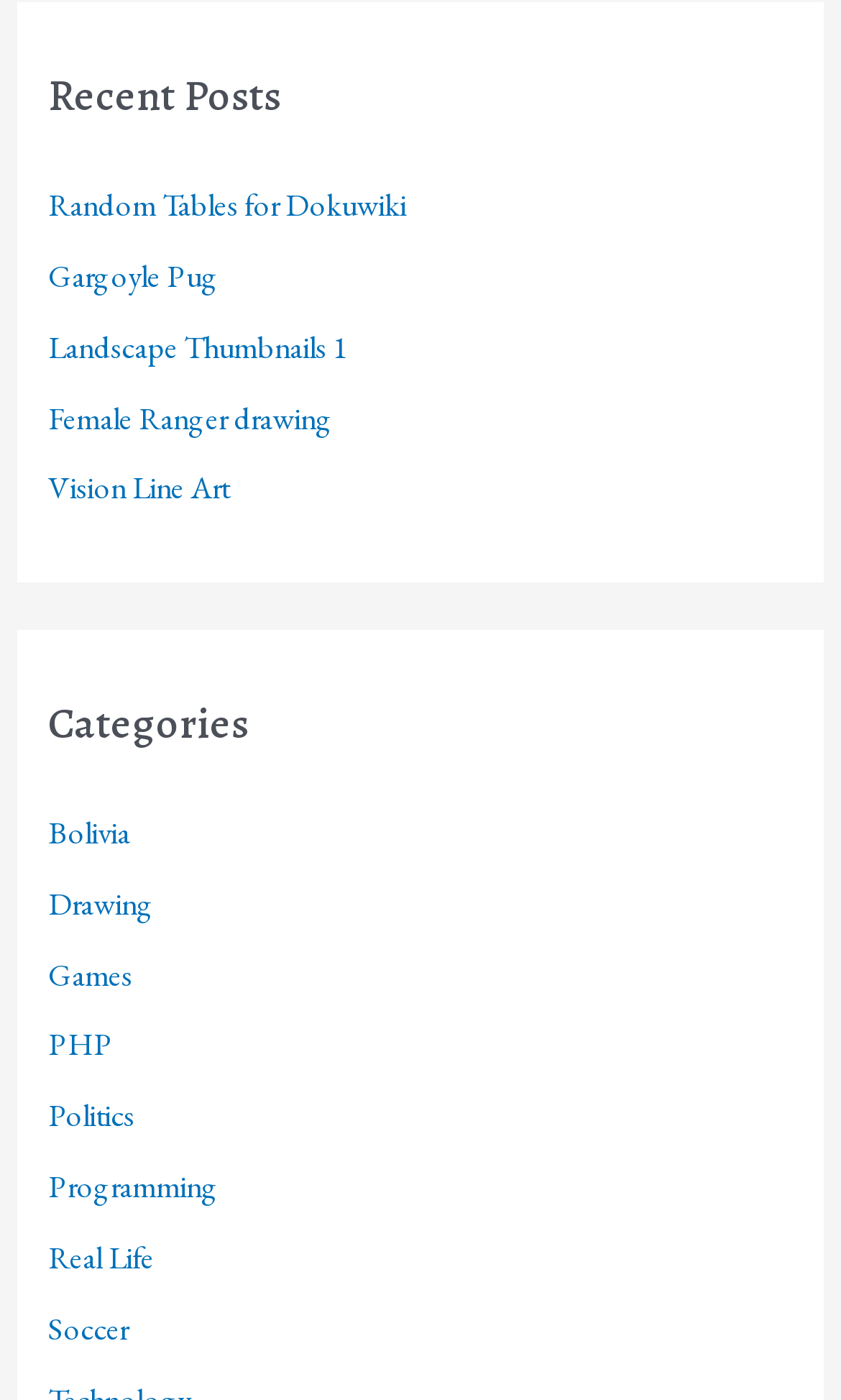Please locate the clickable area by providing the bounding box coordinates to follow this instruction: "view recent posts".

[0.058, 0.046, 0.942, 0.093]